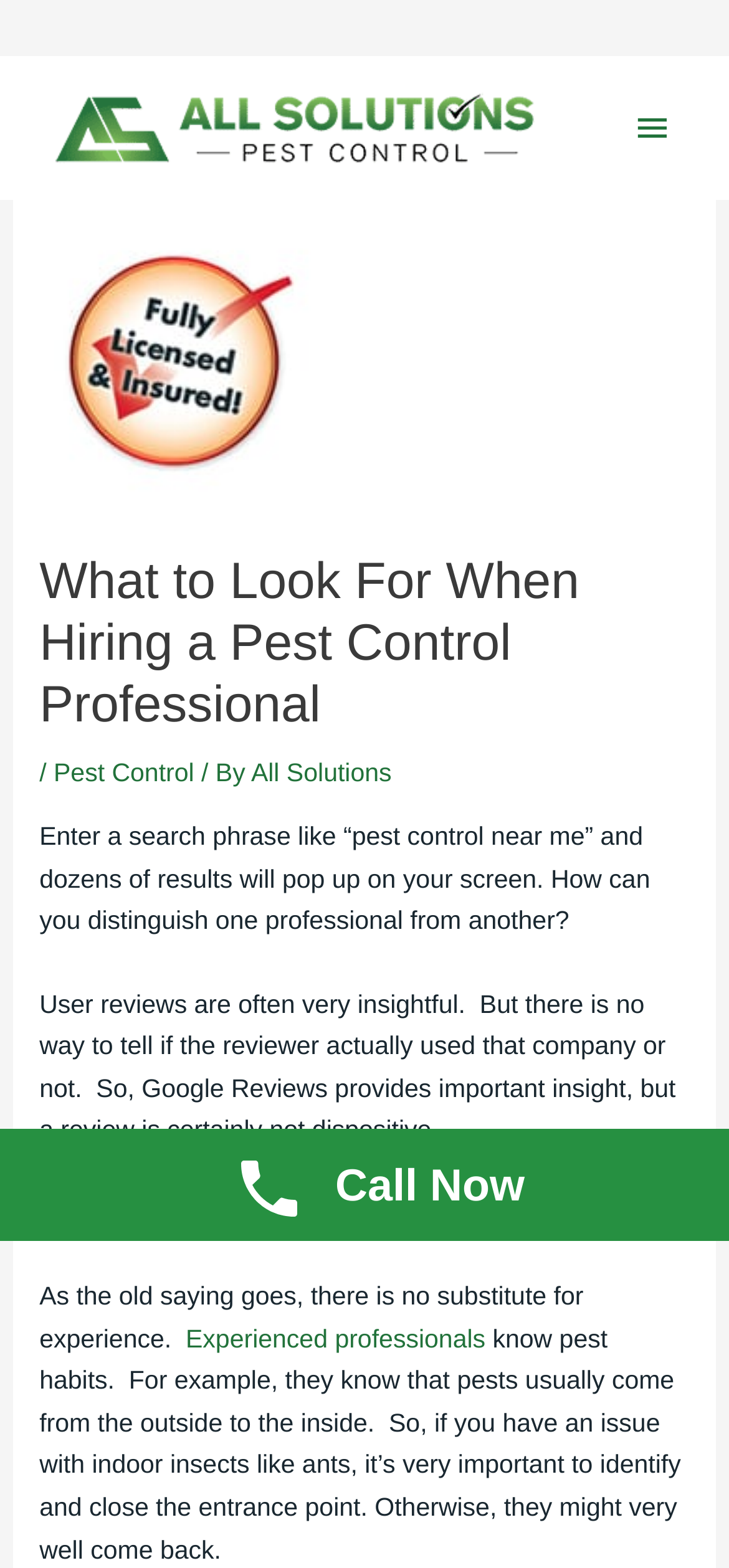What is the name of the pest control company?
Please answer the question with a detailed response using the information from the screenshot.

The name of the pest control company can be found in the top-left corner of the webpage, where it says 'All Solutions Pest Control' in a logo format, and also as a link.